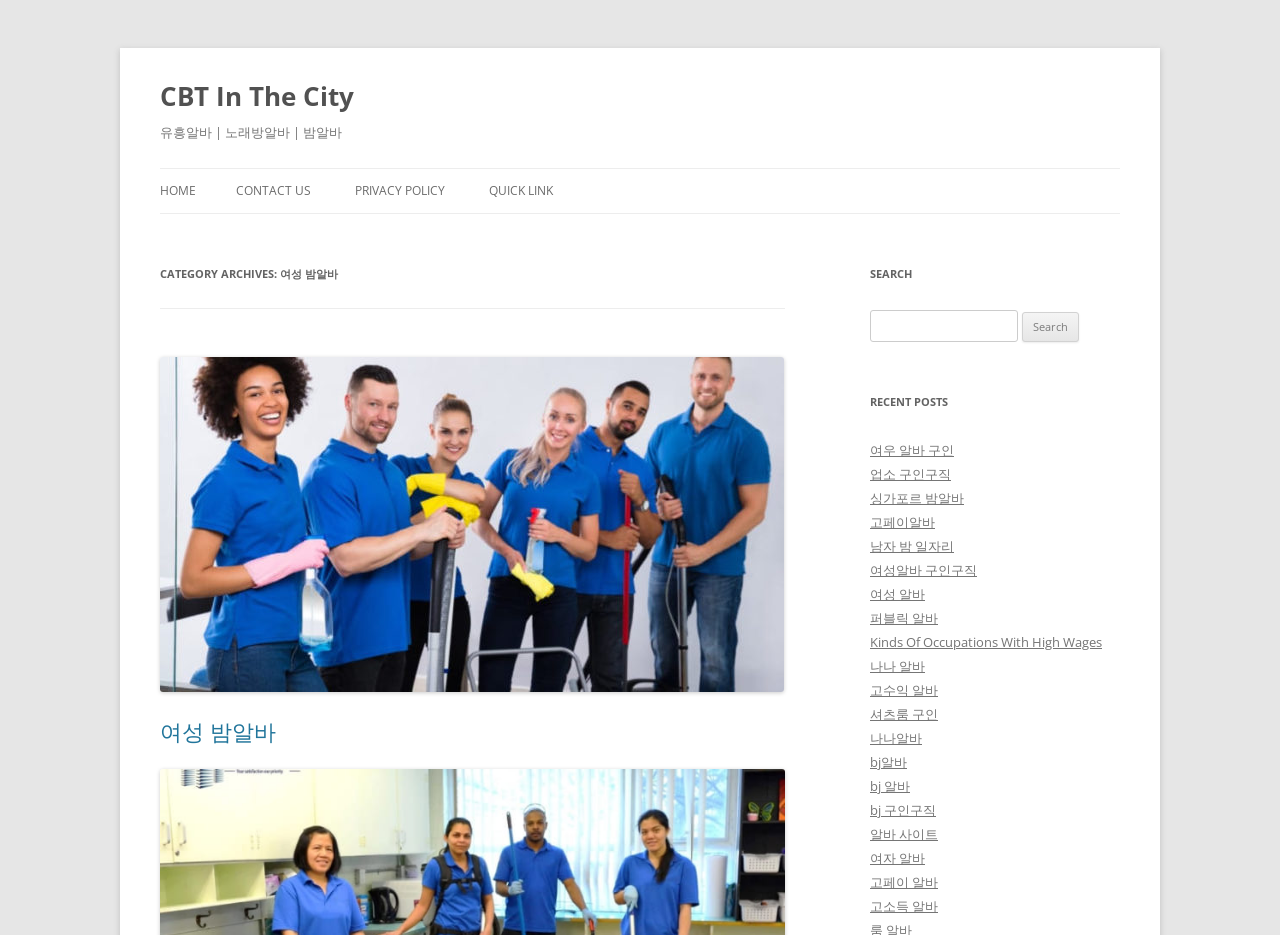Please provide the main heading of the webpage content.

CBT In The City